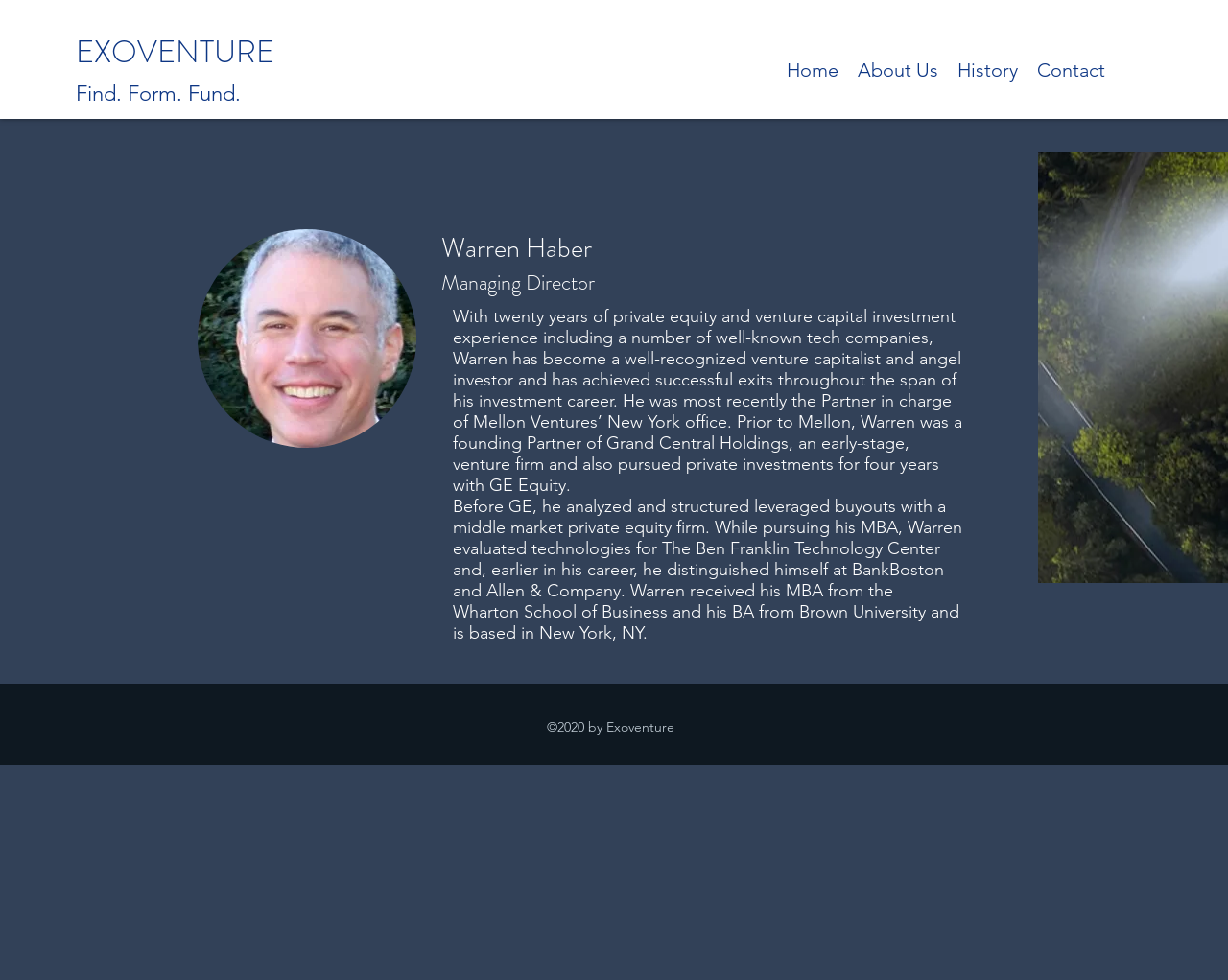What is the name of the company?
Use the image to answer the question with a single word or phrase.

Exoventure